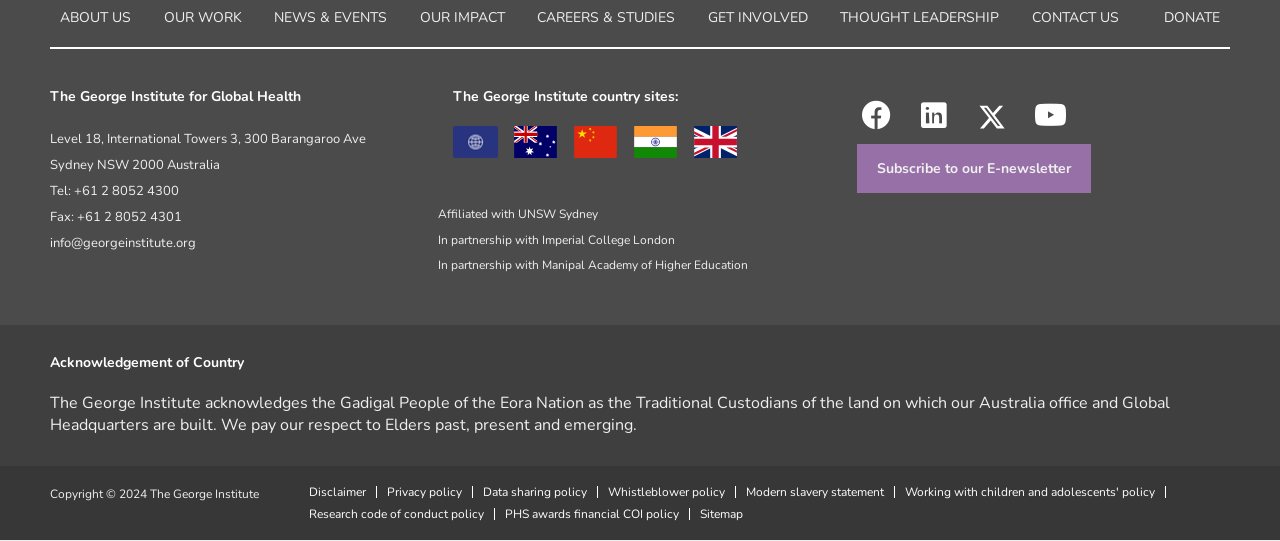Identify the bounding box coordinates for the element that needs to be clicked to fulfill this instruction: "Click Disclaimer". Provide the coordinates in the format of four float numbers between 0 and 1: [left, top, right, bottom].

[0.241, 0.898, 0.295, 0.92]